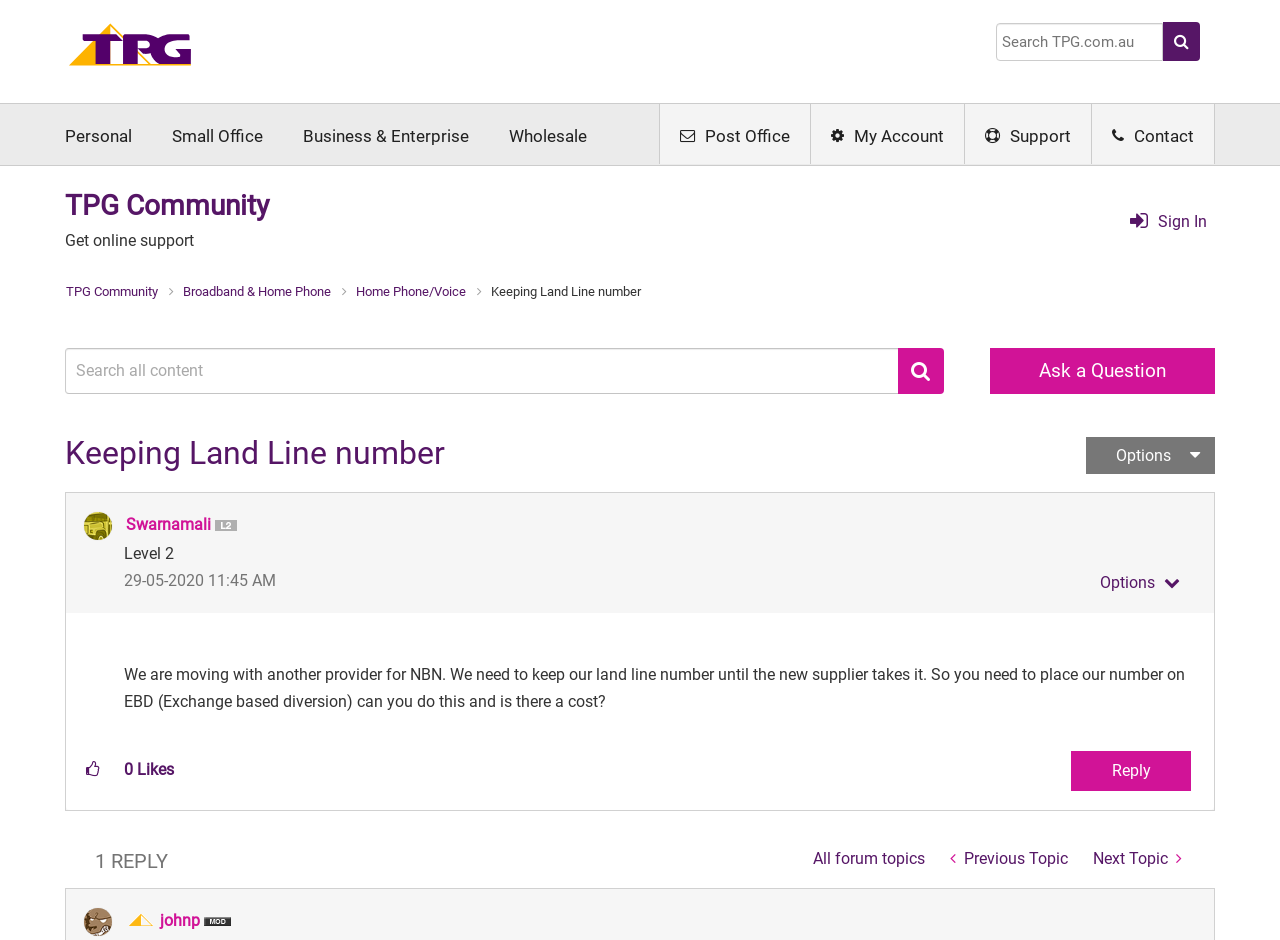Please find the bounding box coordinates of the element that must be clicked to perform the given instruction: "Click on 'Brand ResQ'". The coordinates should be four float numbers from 0 to 1, i.e., [left, top, right, bottom].

None